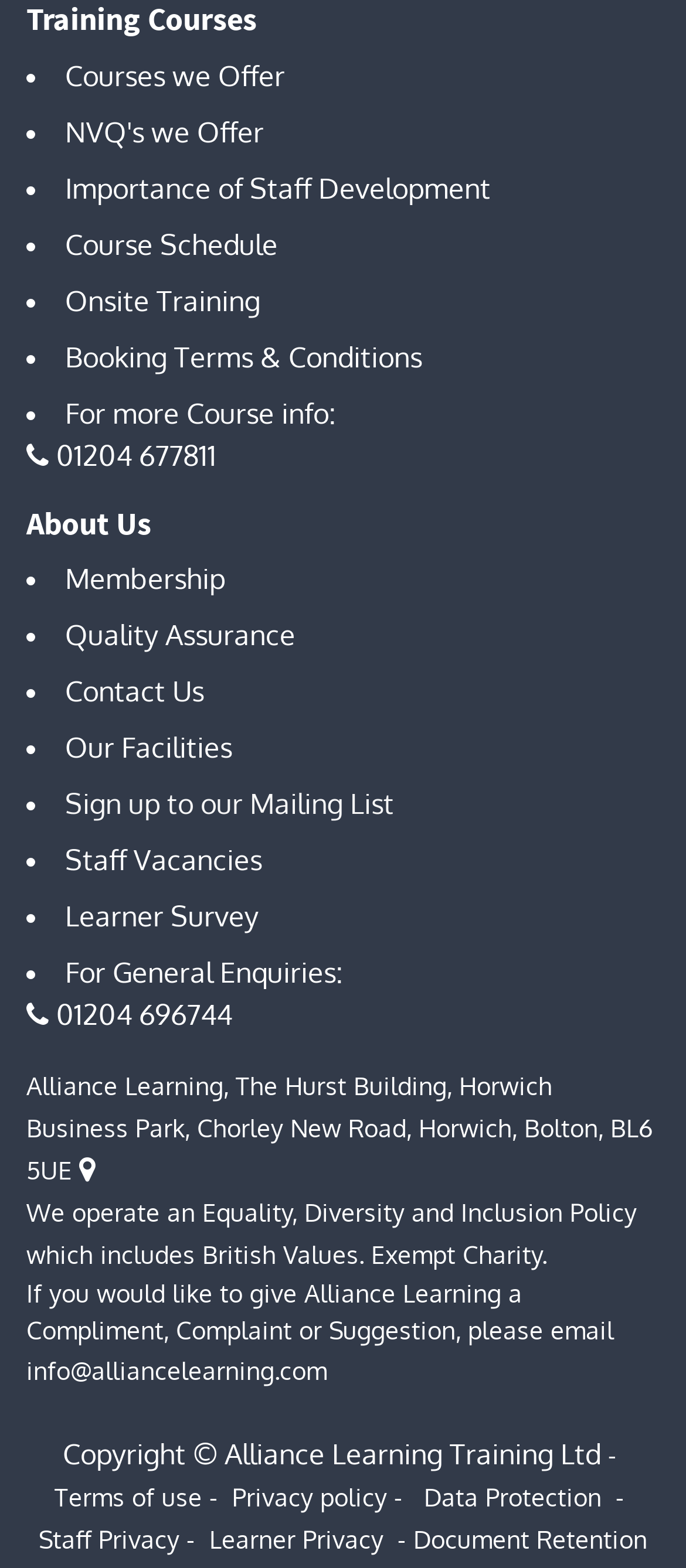Please give a one-word or short phrase response to the following question: 
What type of organization is Alliance Learning?

Training organization